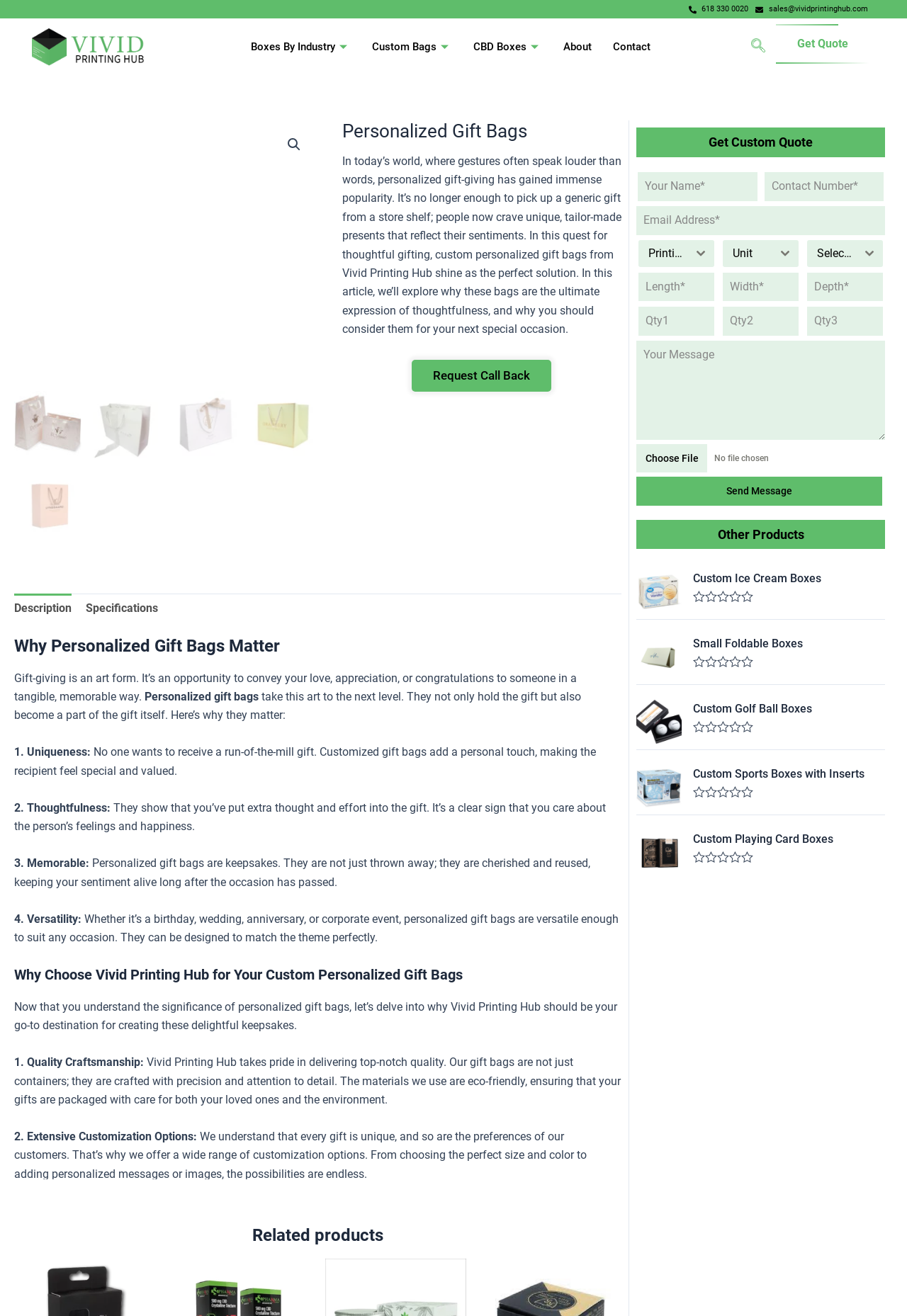Create a detailed narrative of the webpage’s visual and textual elements.

The webpage is about designing unique personalized gift bags at Vivid Printing Hub. At the top, there are several links to navigate to different sections of the website, including "Boxes By Industry", "Custom Bags", "CBD Boxes", "About", and "Contact". There is also a search button and a "Get Quote" link.

Below the navigation links, there is a large image of personalized gift bags with a heading that reads "Personalized Gift Bags". To the right of the image, there are two links: "%custom boxes%" and "Personalized Gift Bags". 

Underneath the image, there is a paragraph of text that discusses the importance of personalized gift-giving and how Vivid Printing Hub's custom gift bags can help make gifts more special and thoughtful.

To the right of the paragraph, there are four small images of gift bags. Below the images, there is a tab list with two tabs: "Description" and "Specifications". The "Description" tab is selected by default and displays a section of text that explains why personalized gift bags matter, including their uniqueness, thoughtfulness, memorability, and versatility.

The webpage also features a section that explains why Vivid Printing Hub is the best choice for custom personalized gift bags, highlighting their quality craftsmanship, extensive customization options, affordable luxury, and quick turnaround times.

Further down the page, there is a section to get a custom quote, where users can fill out a form with their name, email, and other details. There are also several dropdown menus to select printing options, unit, and stock.

At the bottom of the page, there are links to related products, including "Ice Cream Boxes Custom Ice Cream Boxes", and a section that displays other products offered by Vivid Printing Hub.